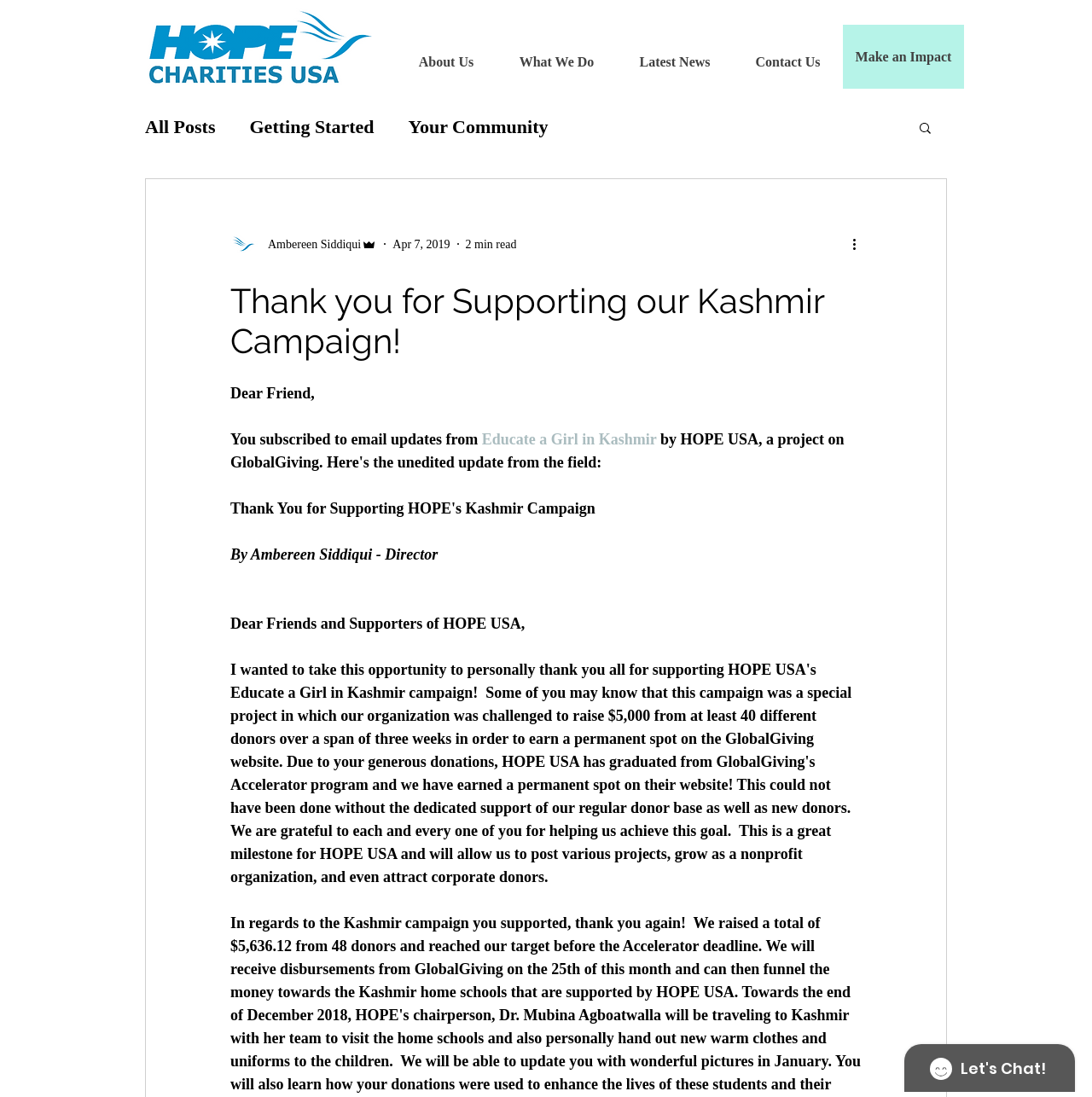Pinpoint the bounding box coordinates for the area that should be clicked to perform the following instruction: "Read the latest news".

[0.565, 0.032, 0.671, 0.081]